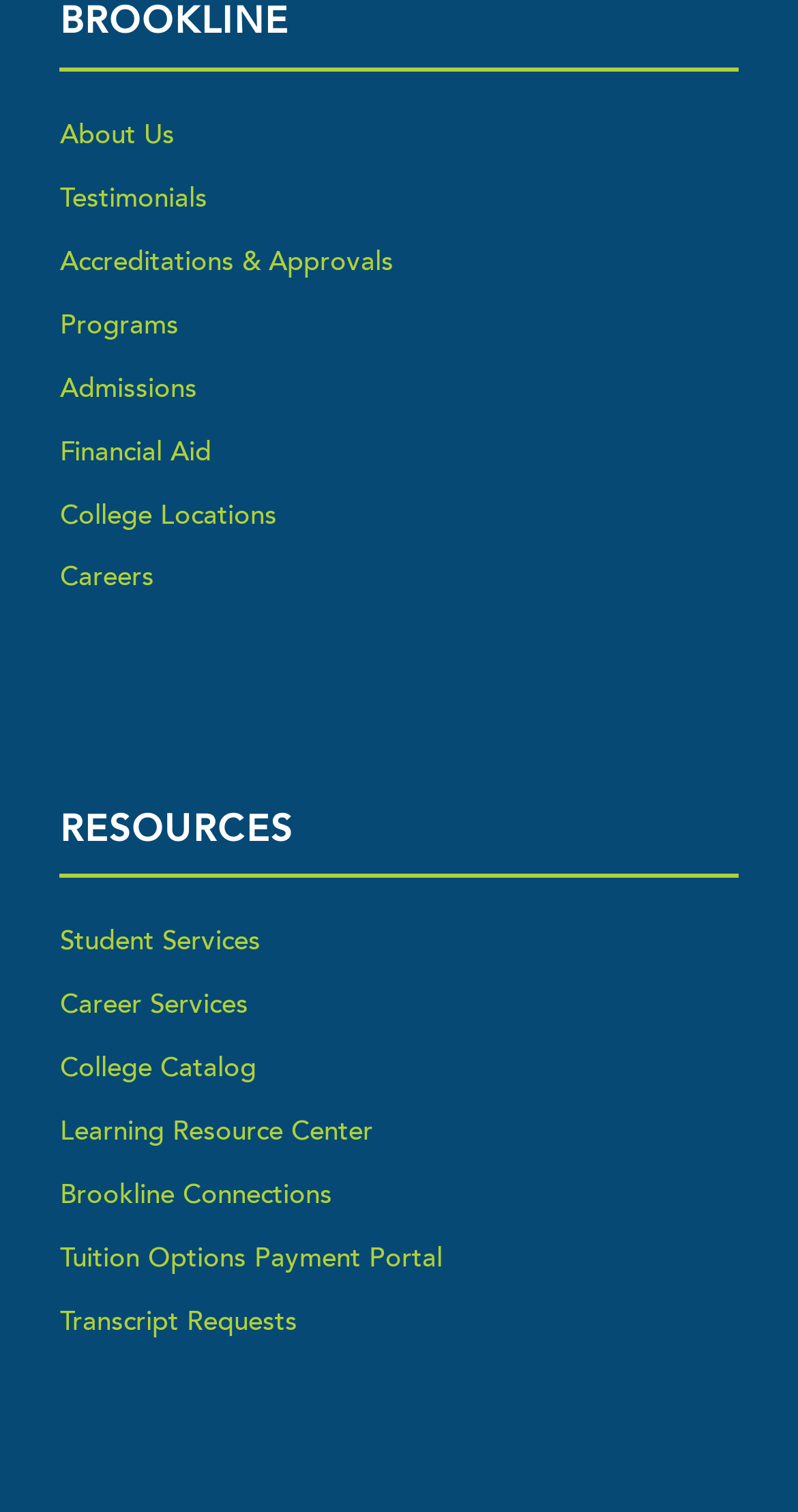From the webpage screenshot, predict the bounding box coordinates (top-left x, top-left y, bottom-right x, bottom-right y) for the UI element described here: Programs

[0.075, 0.2, 0.925, 0.235]